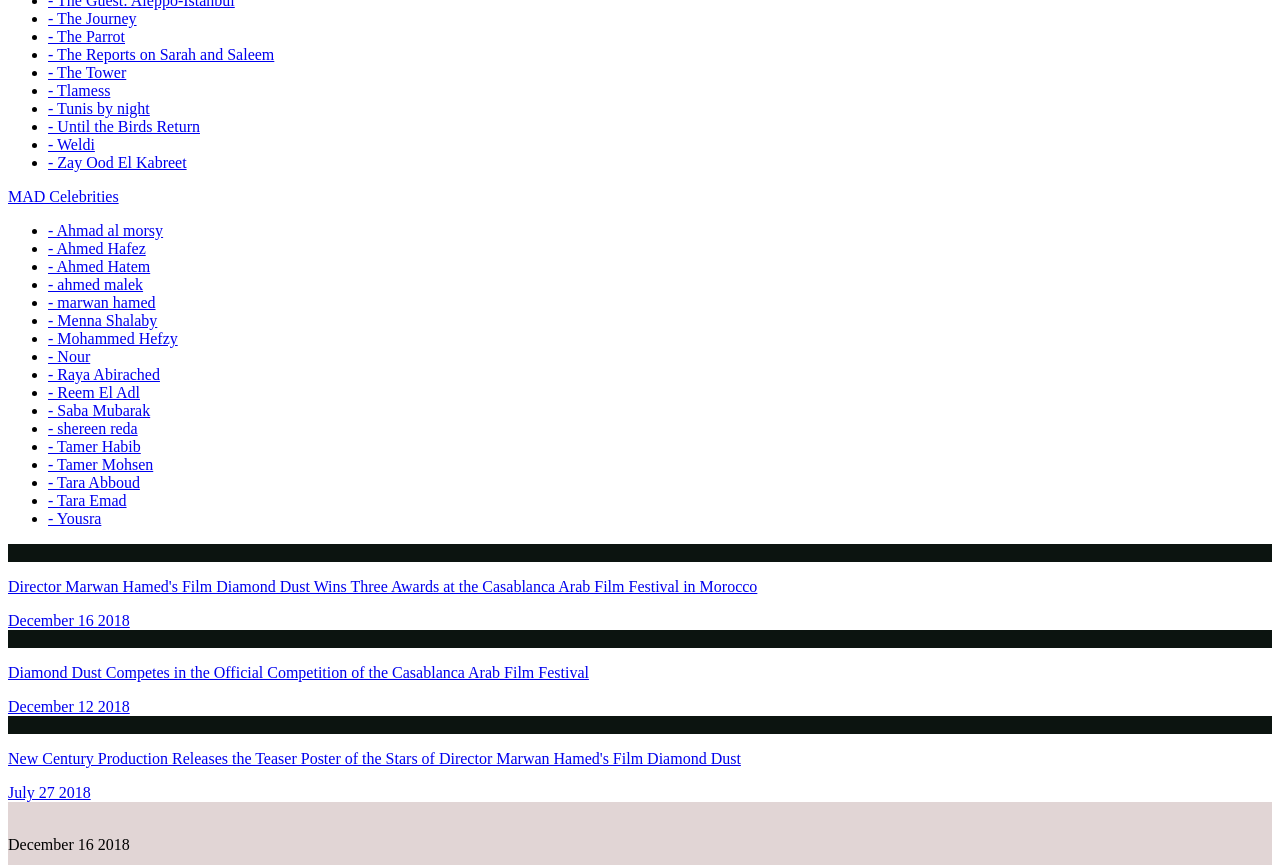Find the bounding box coordinates for the element described here: "- Zay Ood El Kabreet".

[0.038, 0.178, 0.146, 0.198]